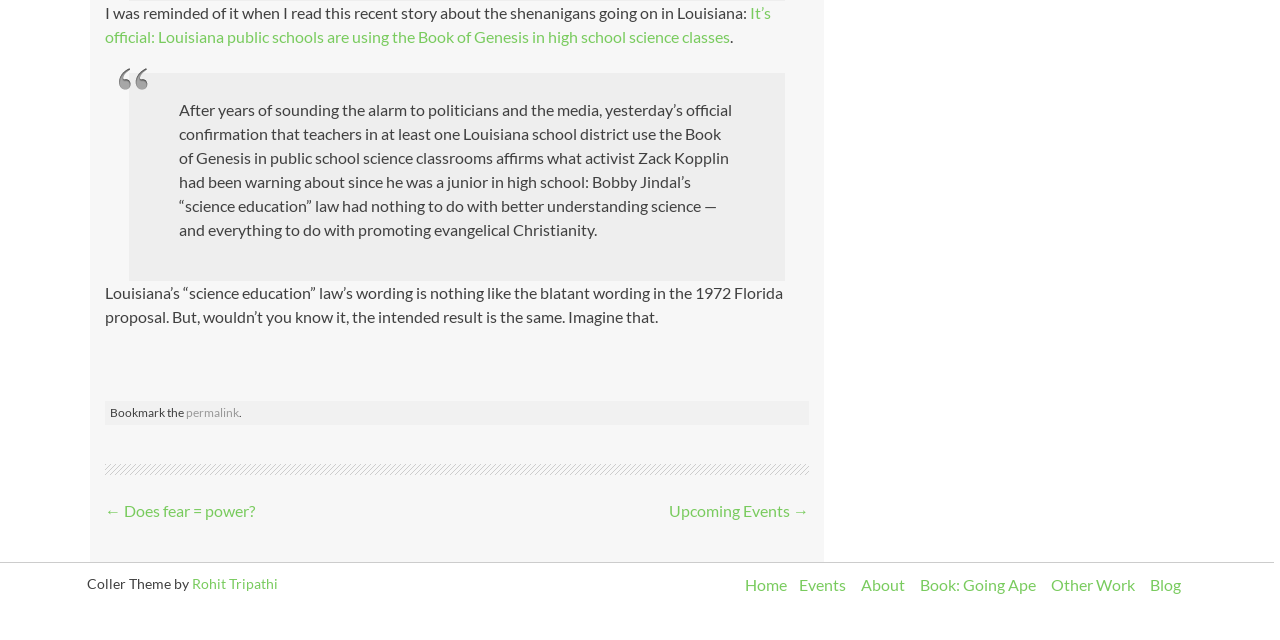Determine the bounding box for the described UI element: "About".

[0.668, 0.898, 0.712, 0.928]